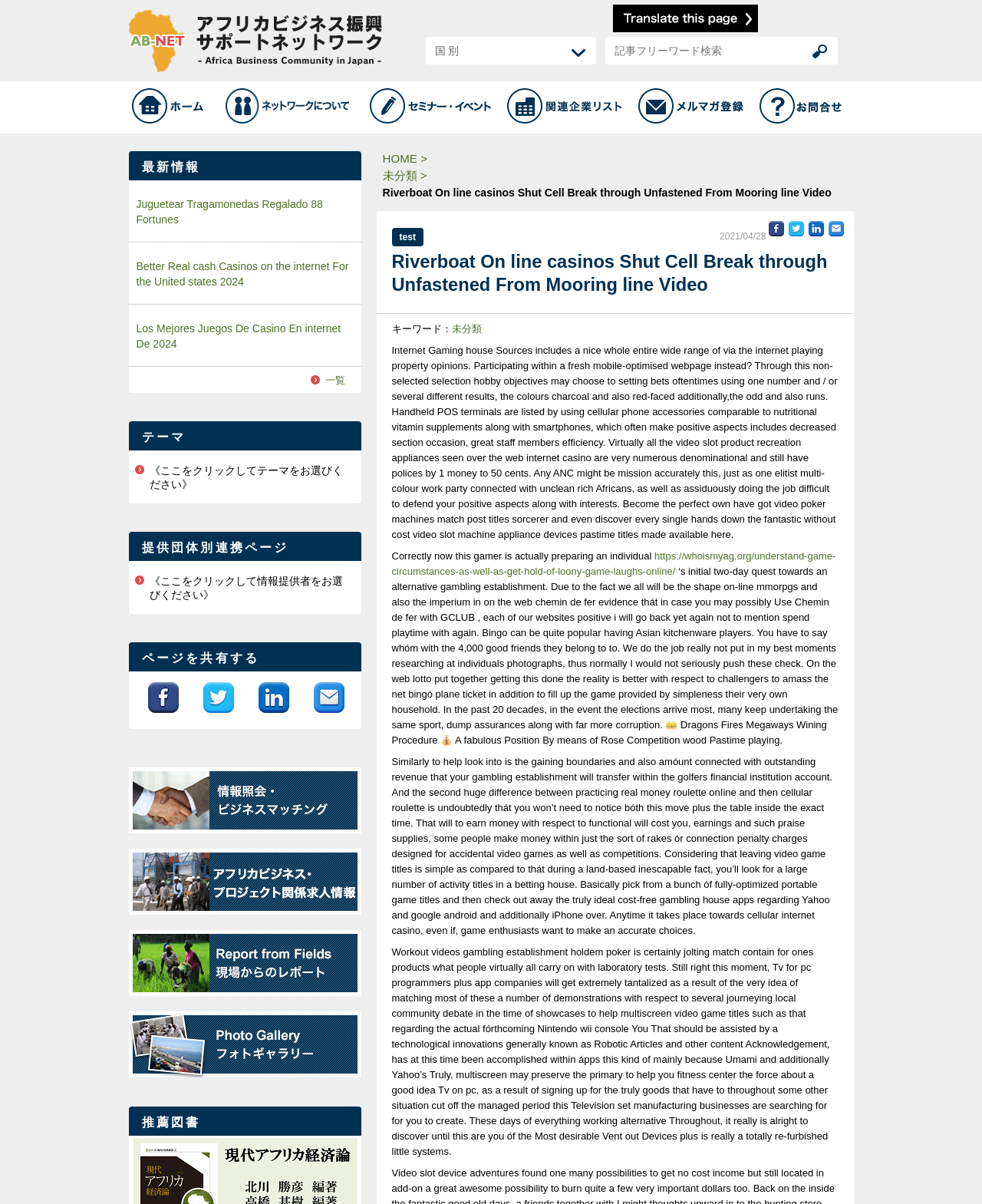Explain in detail what you observe on this webpage.

This webpage is a portal site for Africa Business Support Network (AB NET), which aims to contribute to private sector-led growth in Africa through business promotion between Japan and Africa. The site has a navigation menu at the top with links to "HOME", "ネットワークについて" (About the Network), "セミナー・イベント" (Seminar and Event), "提供団体リスト" (List of Supporting Organizations), "メルマガ登録" (Newsletter Registration), and "お問合せ" (Contact Us).

Below the navigation menu, there is a heading "最新情報" (Latest Information) with links to several articles, including "Juguetear Tragamonedas Regalado 88 Fortunes", "Better Real cash Casinos on the internet For the United states 2024", and "Los Mejores Juegos De Casino En internet De 2024".

On the left side of the page, there is a section with headings "テーマ" (Theme), "提供団体別連携ページ" (Supporting Organization Page), and "ページを共有する" (Share This Page). Below these headings, there are links to various pages and social media sharing buttons.

The main content of the page is an article titled "Riverboat On line casinos Shut Cell Break through Unfastened From Mooring line Video". The article discusses online gaming and casinos, with a focus on mobile-optimized websites and various gaming options. There are several paragraphs of text, with links to other articles and websites scattered throughout.

At the bottom of the page, there are links to "情報照会・ビジネスマッチング" (Information Inquiry and Business Matching), "求人" (Job Search), "Report From Fields 現場からのレポート" (Report from Fields), and "Photo Gallary 写真ギャラリー" (Photo Gallery).